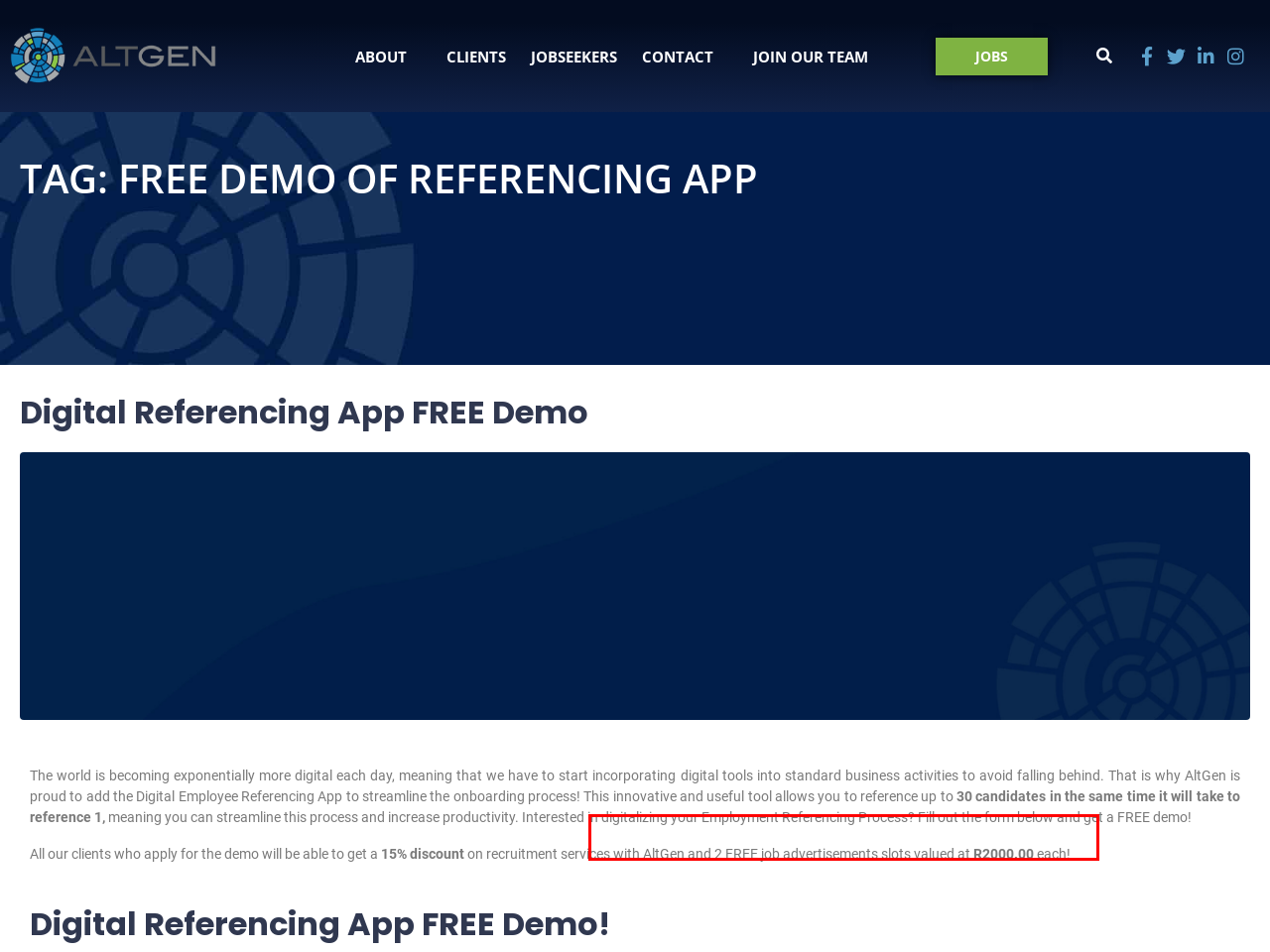The screenshot you have been given contains a UI element surrounded by a red rectangle. Use OCR to read and extract the text inside this red rectangle.

Robert holds a Bachelor of Commerce in Marketing Management from UNISA as well as a National Diploma in Electrical Engineering from CPUT.